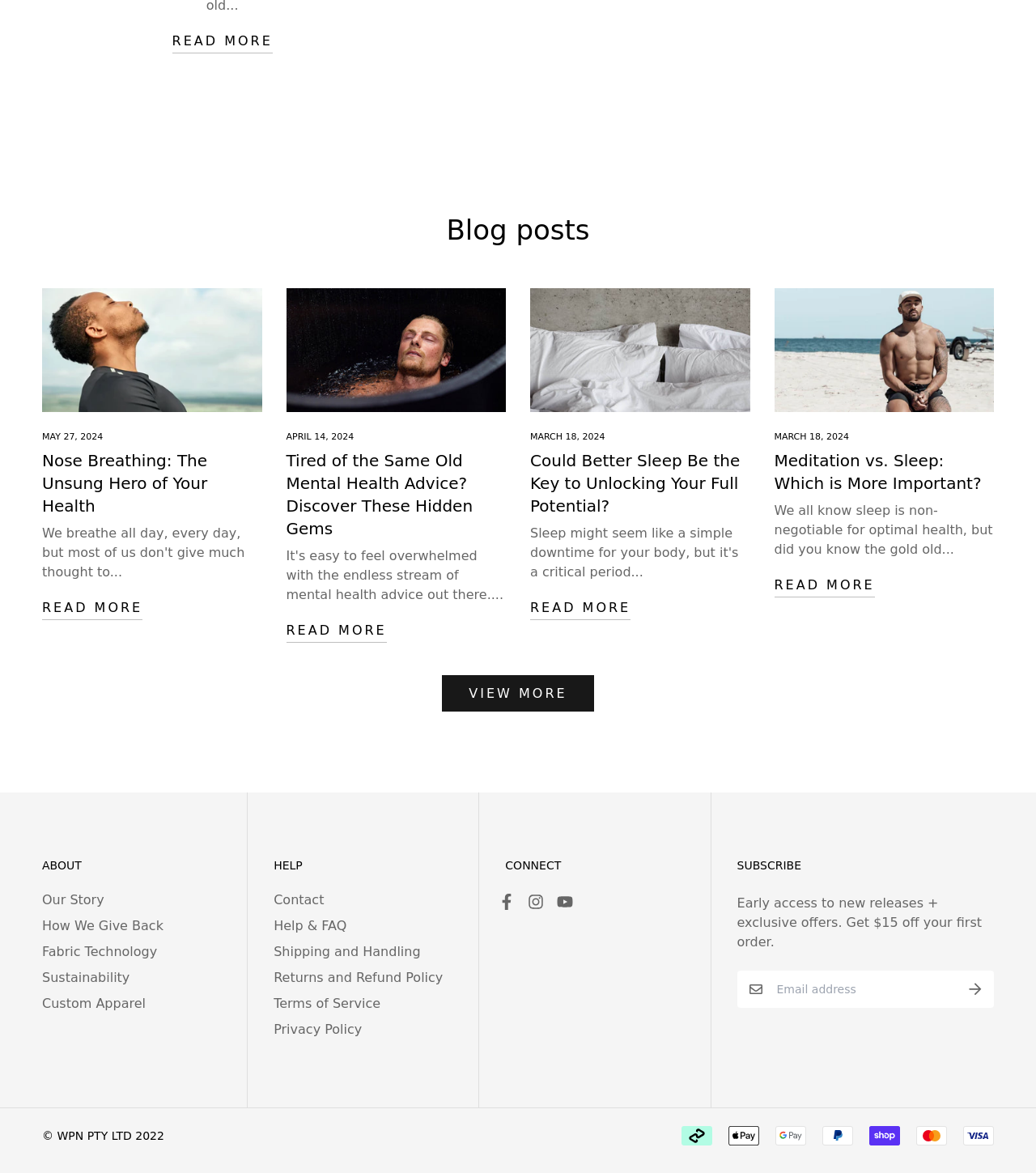Please locate the bounding box coordinates for the element that should be clicked to achieve the following instruction: "Learn about our story". Ensure the coordinates are given as four float numbers between 0 and 1, i.e., [left, top, right, bottom].

[0.041, 0.759, 0.101, 0.776]